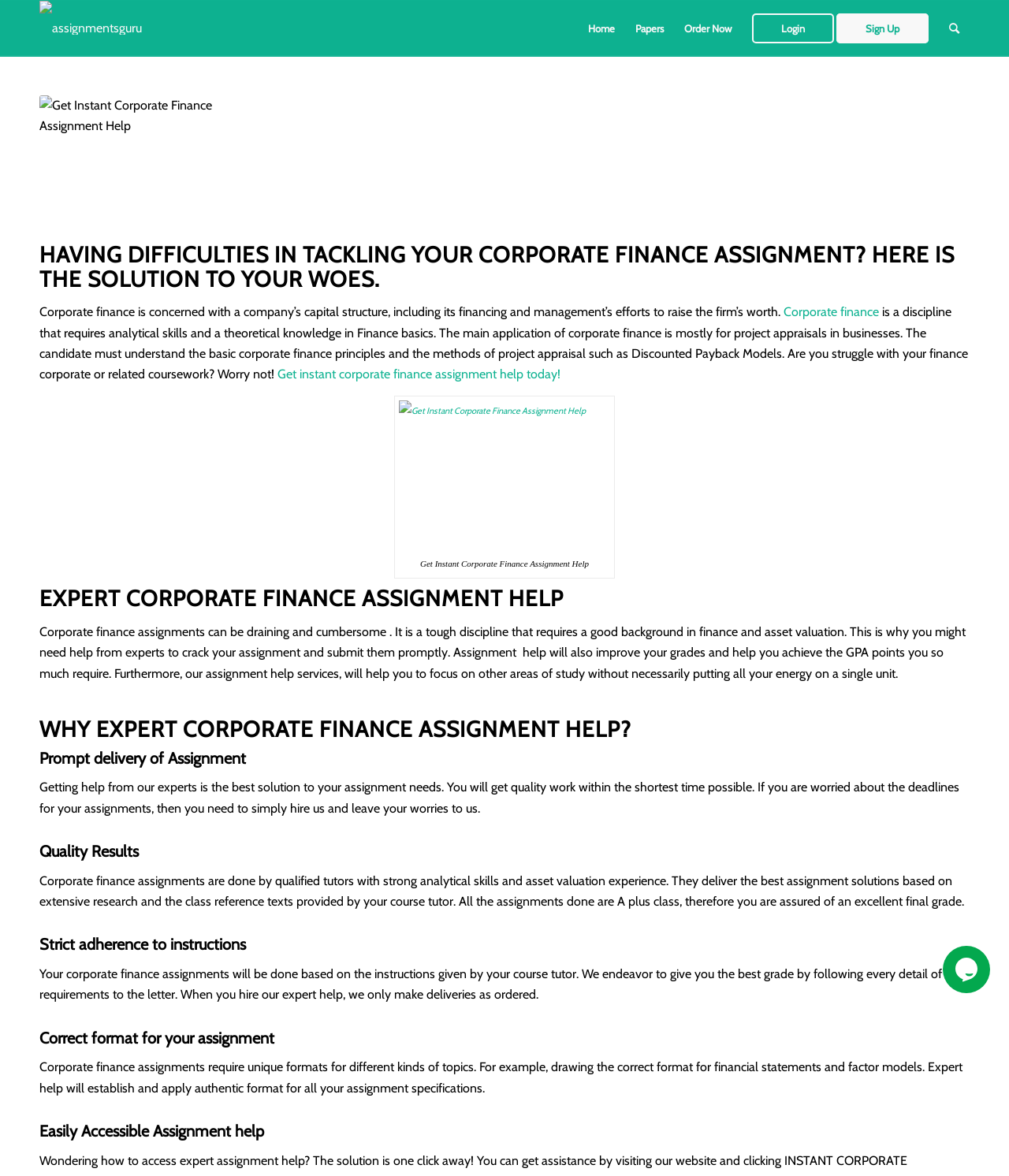Find the bounding box coordinates for the UI element that matches this description: "alt="assignmentsguru" title="logo lite(1)"".

[0.039, 0.001, 0.141, 0.048]